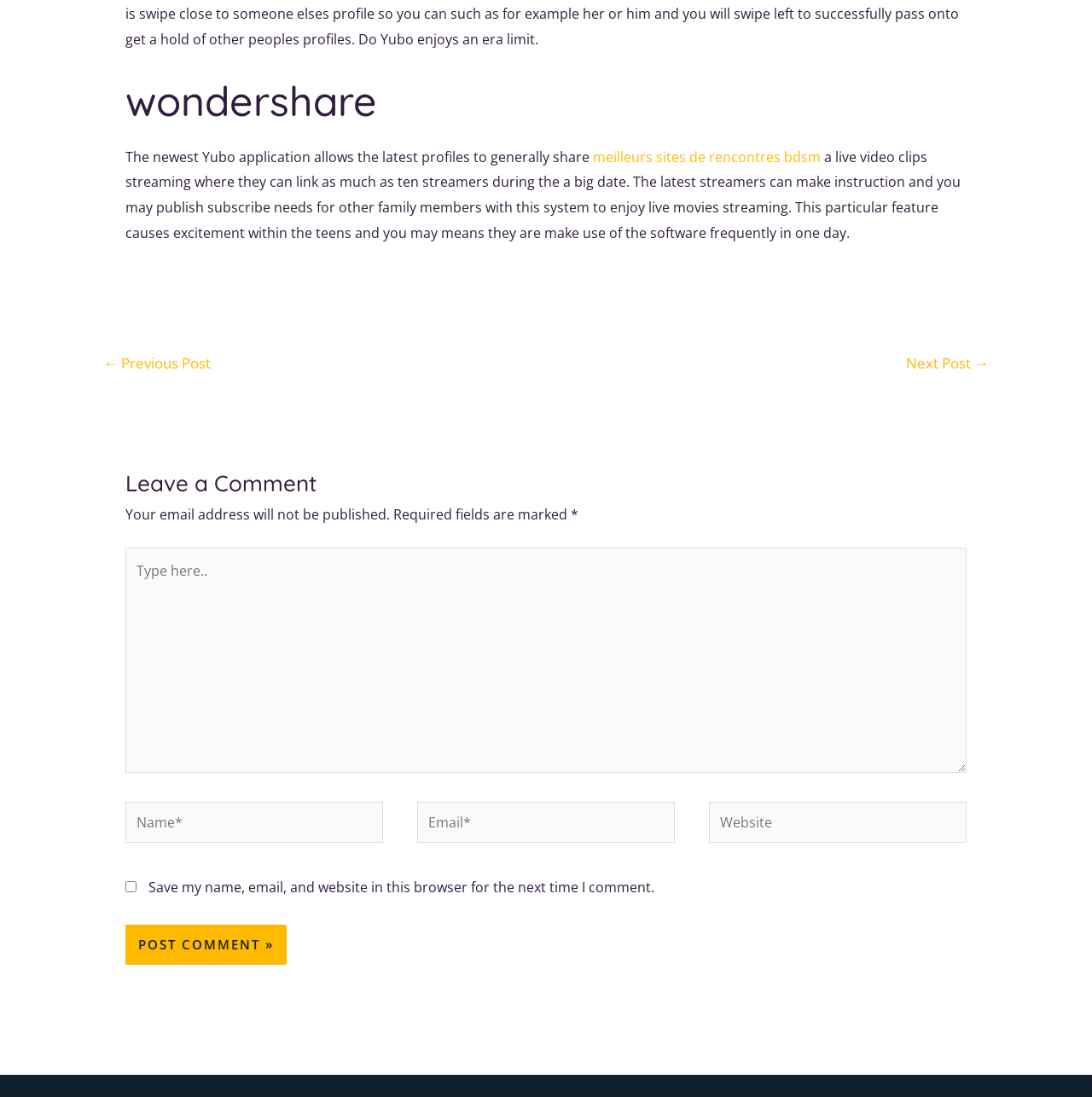Locate the bounding box coordinates of the region to be clicked to comply with the following instruction: "Click on the '← Previous Post' link". The coordinates must be four float numbers between 0 and 1, in the form [left, top, right, bottom].

[0.074, 0.317, 0.213, 0.348]